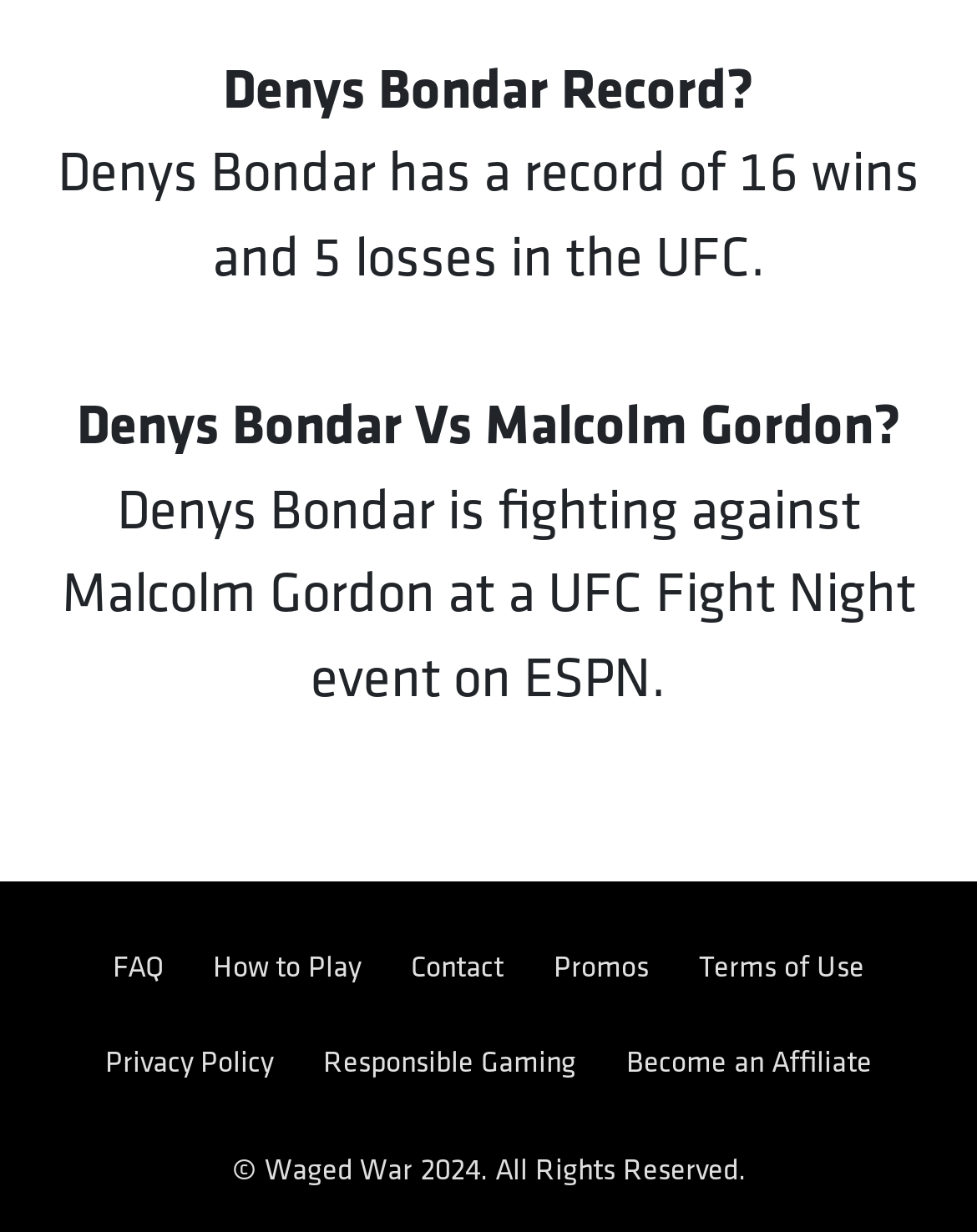What is the copyright year of Waged War?
Based on the visual details in the image, please answer the question thoroughly.

The text '© Waged War 2024. All Rights Reserved.' shows that the copyright year of Waged War is 2024.